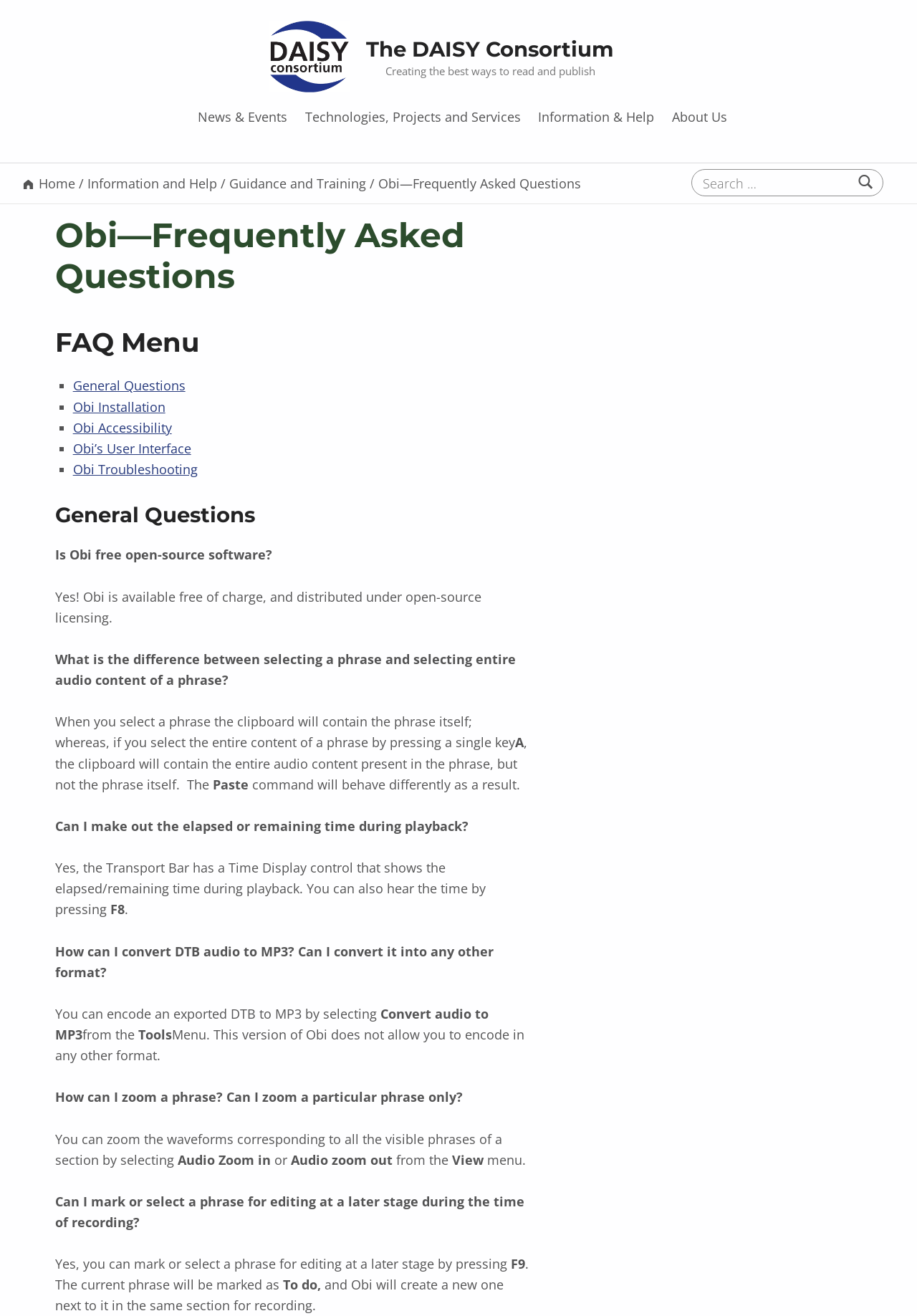Please identify the coordinates of the bounding box that should be clicked to fulfill this instruction: "Search for something".

[0.754, 0.128, 0.963, 0.149]